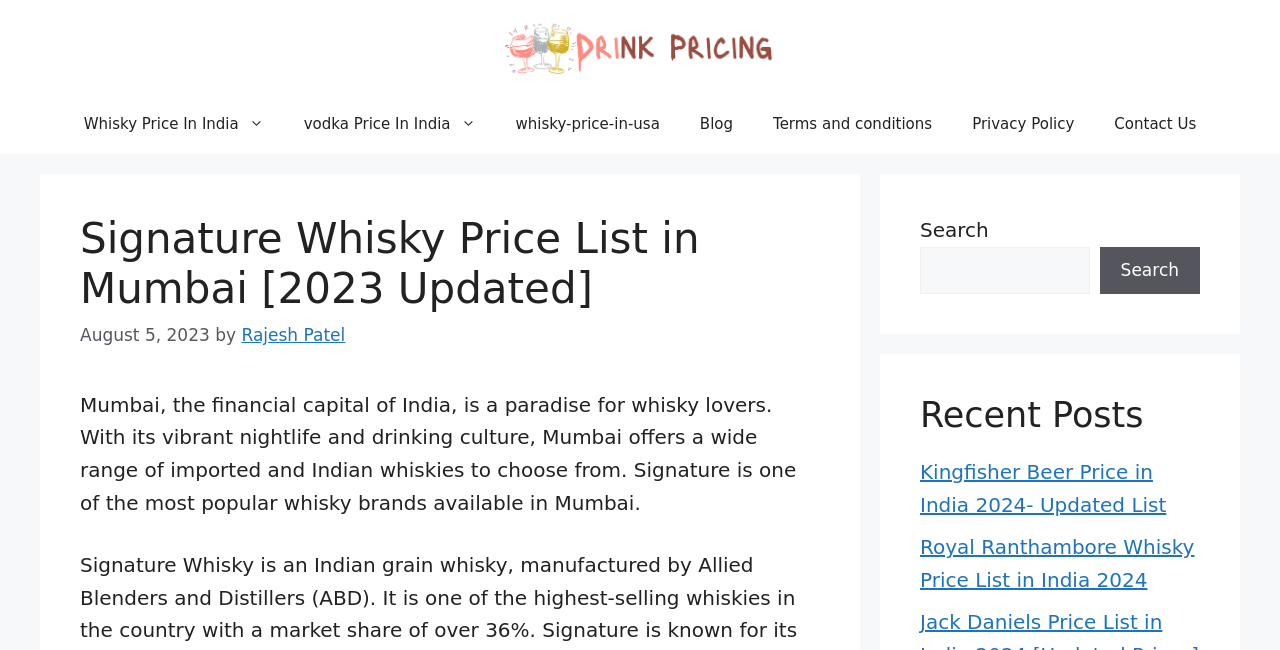Pinpoint the bounding box coordinates of the clickable area needed to execute the instruction: "Click the 'Cybersecurity' link". The coordinates should be specified as four float numbers between 0 and 1, i.e., [left, top, right, bottom].

None